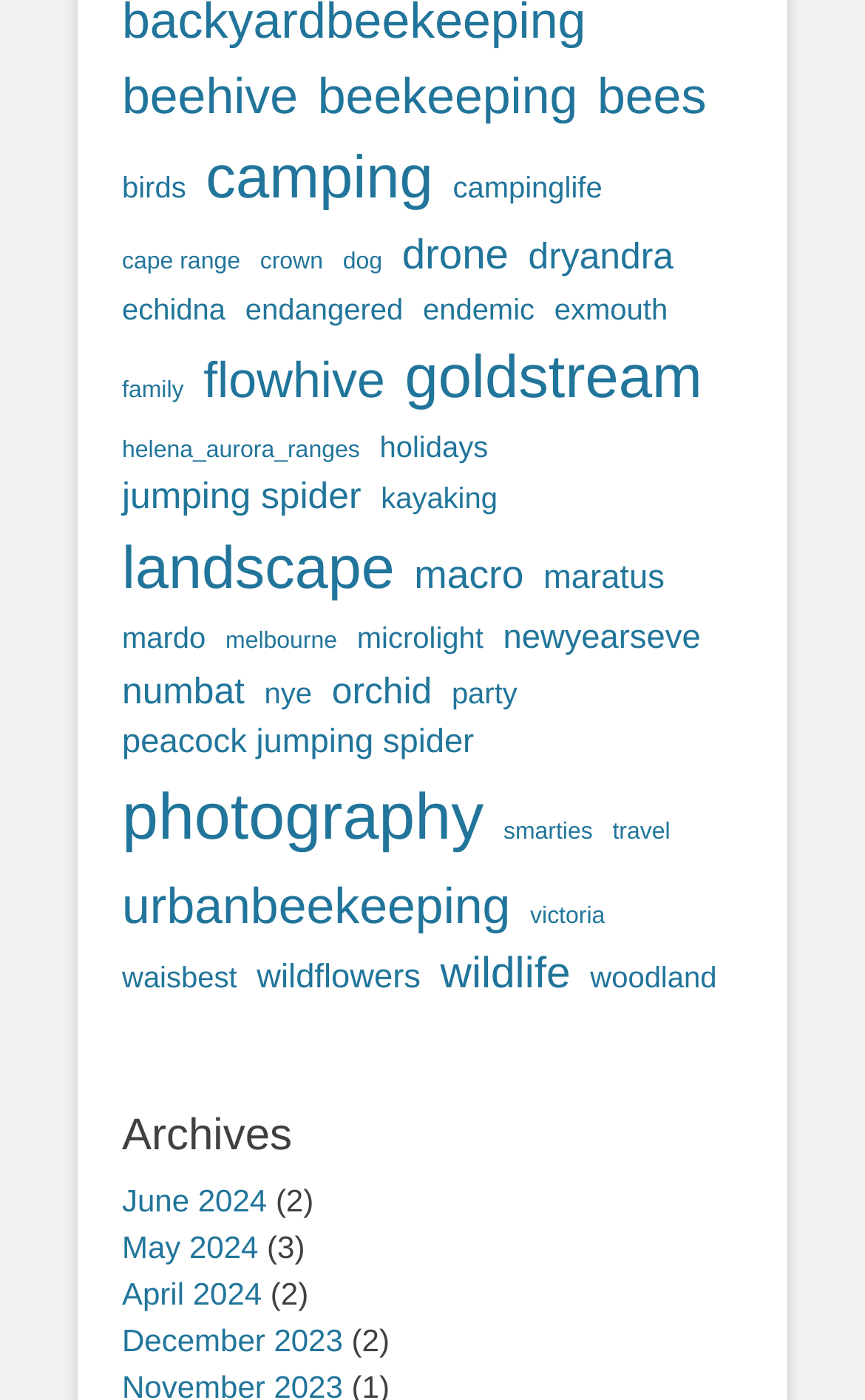Please find the bounding box coordinates of the element's region to be clicked to carry out this instruction: "check urban beekeeping".

[0.141, 0.62, 0.59, 0.674]